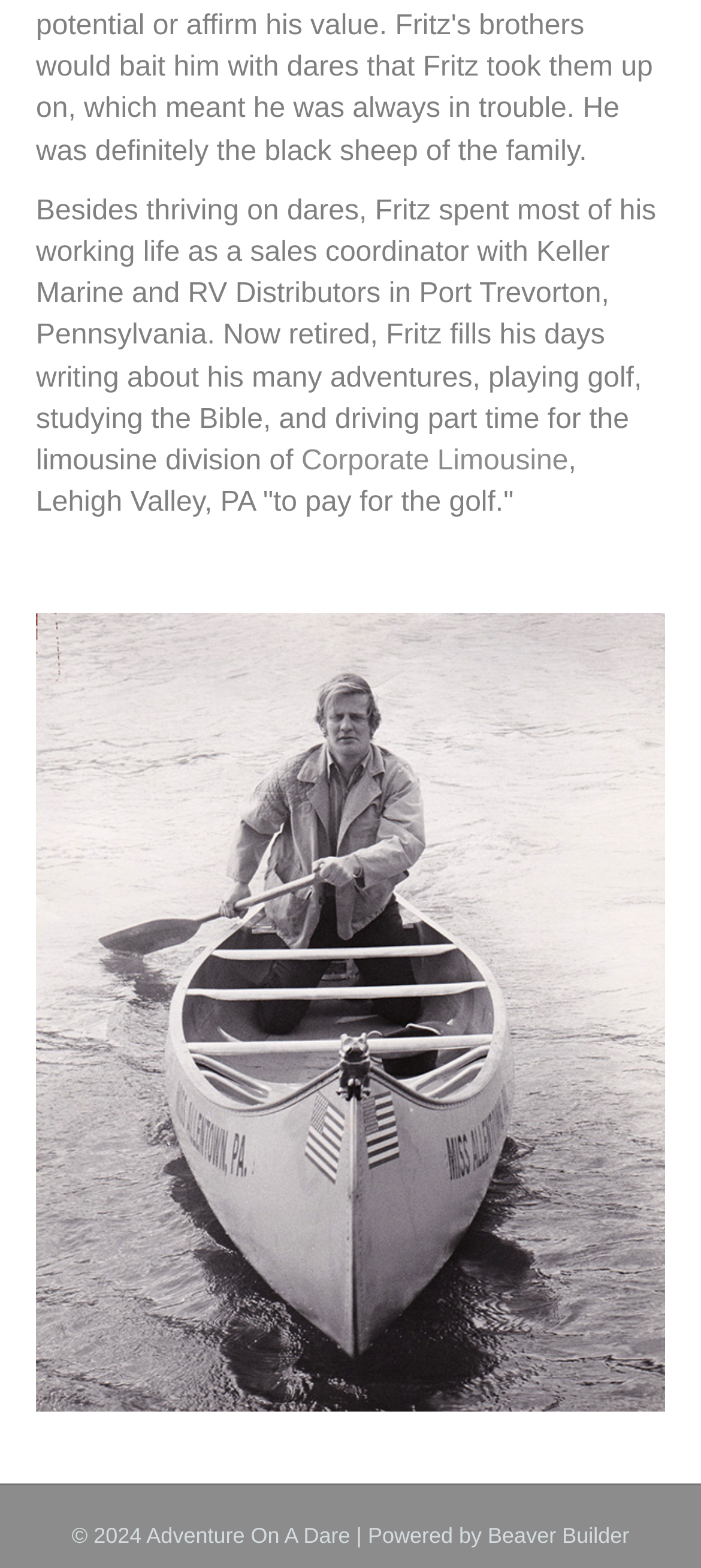Mark the bounding box of the element that matches the following description: "Beaver Builder".

[0.696, 0.971, 0.898, 0.987]